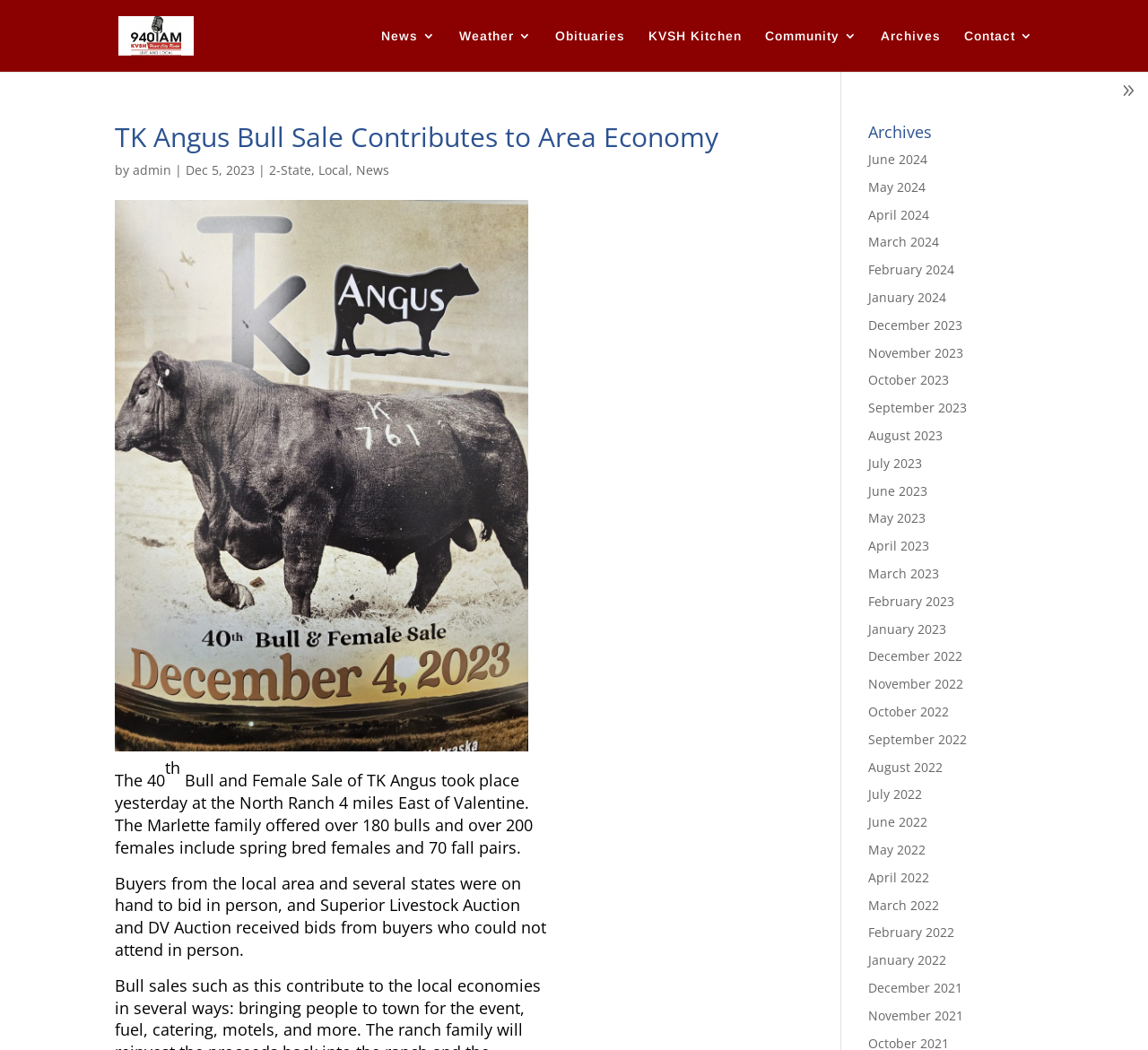Answer succinctly with a single word or phrase:
What is the date of the article?

Dec 5, 2023